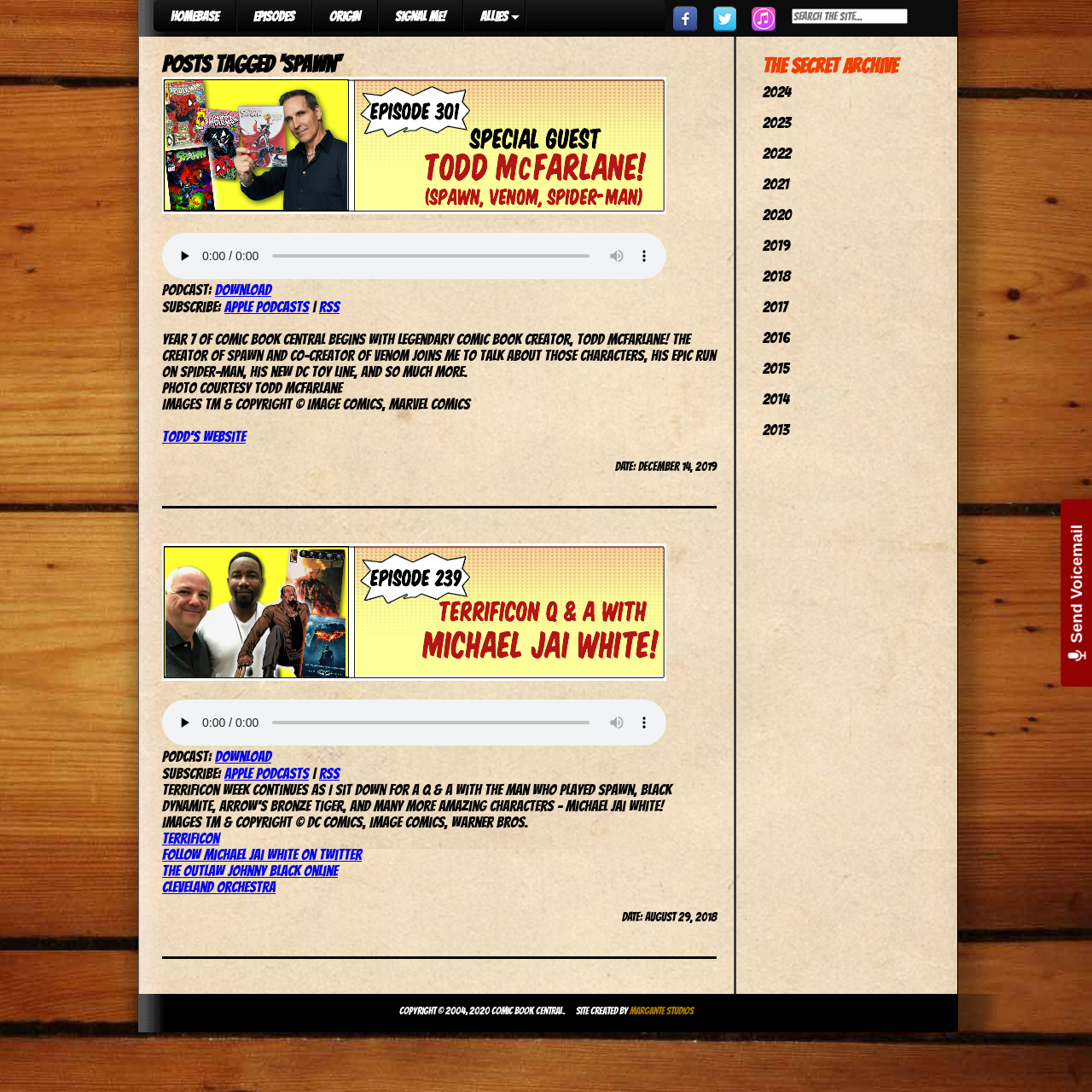Identify the bounding box coordinates of the section that should be clicked to achieve the task described: "Play the audio".

[0.148, 0.213, 0.61, 0.255]